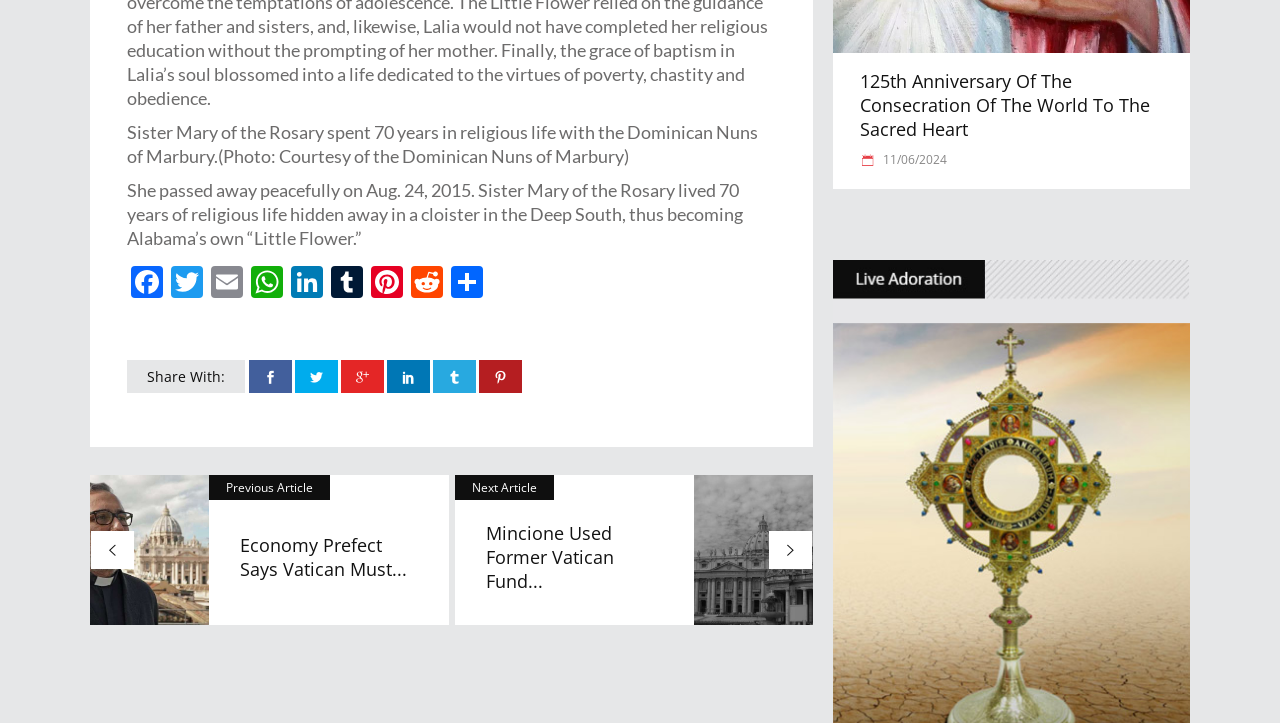Identify the bounding box coordinates of the region that should be clicked to execute the following instruction: "Read next article".

[0.355, 0.657, 0.635, 0.864]